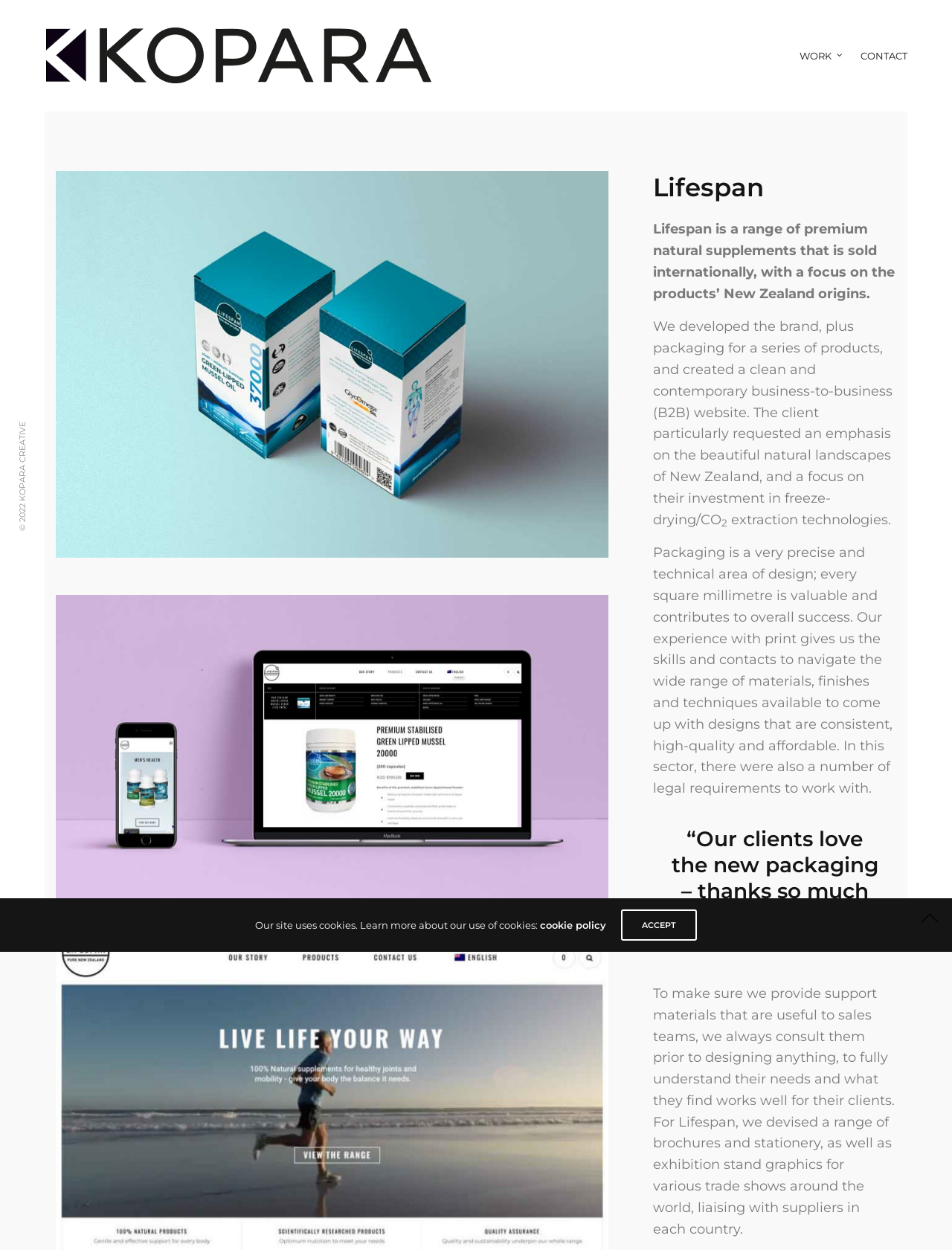Provide a one-word or short-phrase answer to the question:
What is the purpose of the brochures and stationery designed for Lifespan?

To support sales teams